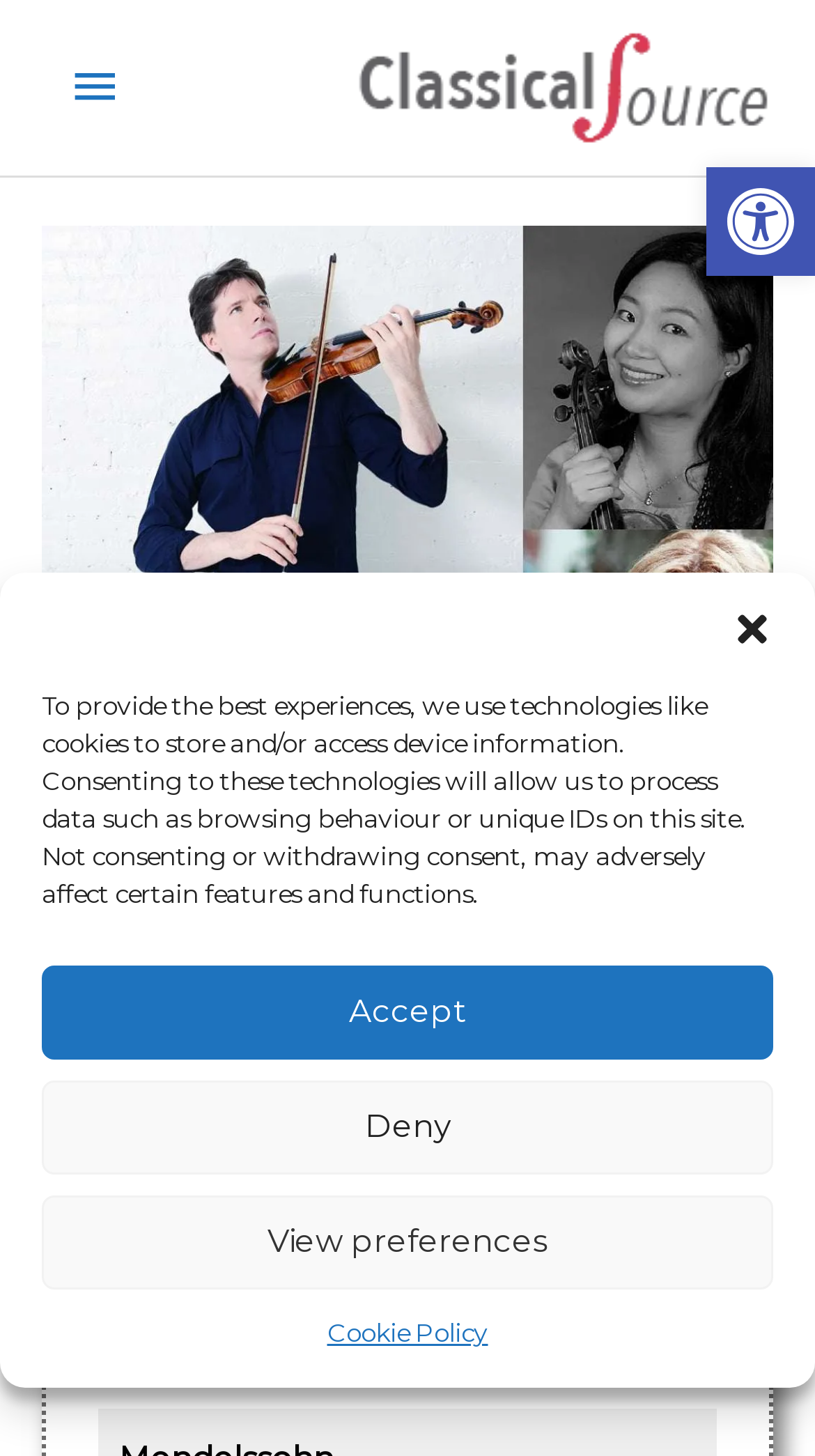Locate the coordinates of the bounding box for the clickable region that fulfills this instruction: "Expand main menu".

[0.051, 0.022, 0.183, 0.099]